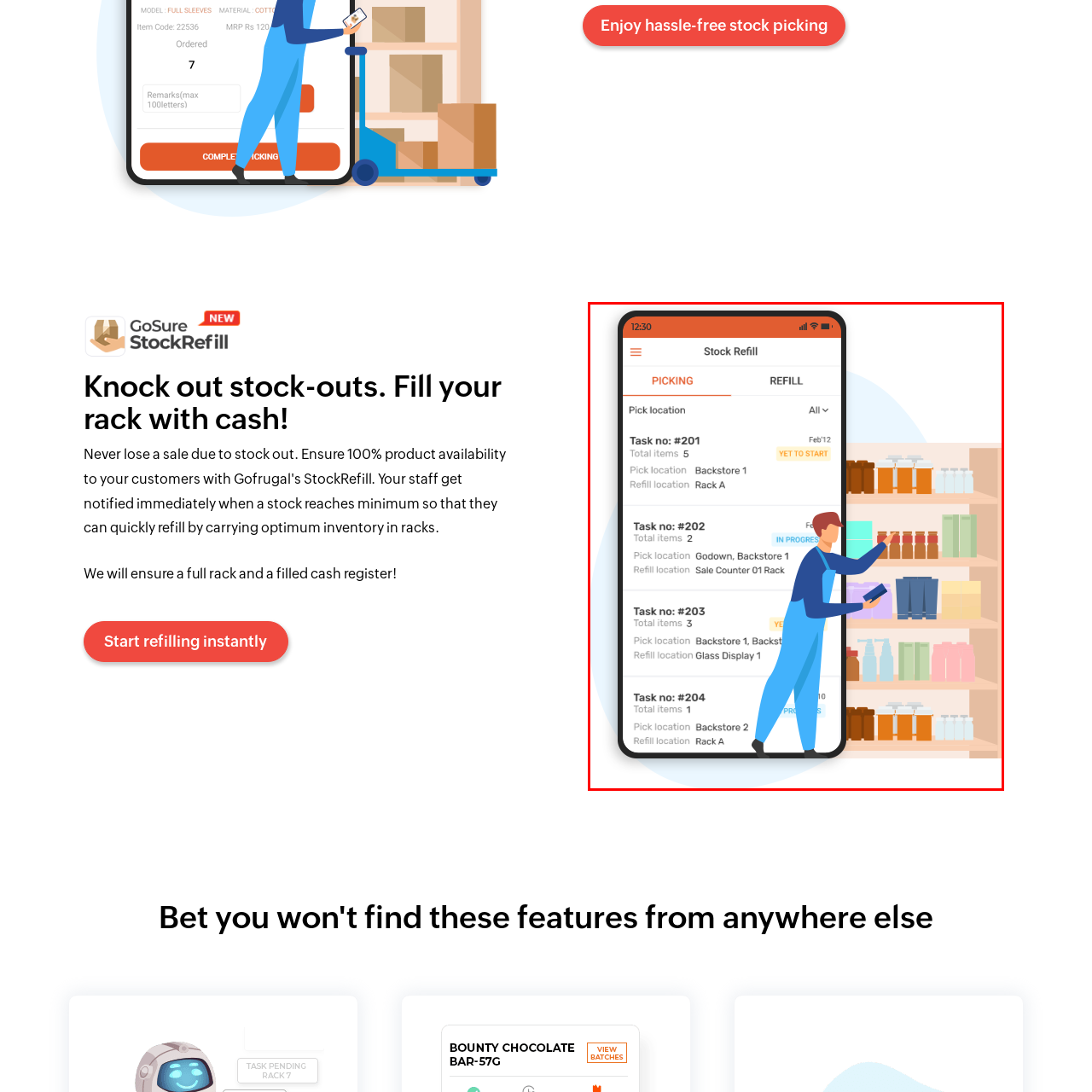Analyze and describe the image content within the red perimeter in detail.

The image showcases a mobile application interface titled "Stock Refill," designed to streamline inventory management. Prominently displayed on the screen is a list of tasks for stock replenishment, with details including task numbers, item counts, pick and refill locations. The first task (#201) has five items to pick from "Backstore 1" and requires replenishing at "Rack A." Below it, task #202 is labeled "IN PROGRESS," indicating ongoing work, while task #203 lists three items from the same backstore but from a different display.

In the foreground, a character dressed in blue overalls appears actively engaged in the stock refilling process, holding a device in one hand, likely for scanning or tracking inventory. Behind him, shelves stacked with various bottles and containers signify a retail environment, emphasizing the need for efficient stock management. This visual representation encapsulates the goal of ensuring store shelves are well-stocked while facilitating organized task tracking through the app.